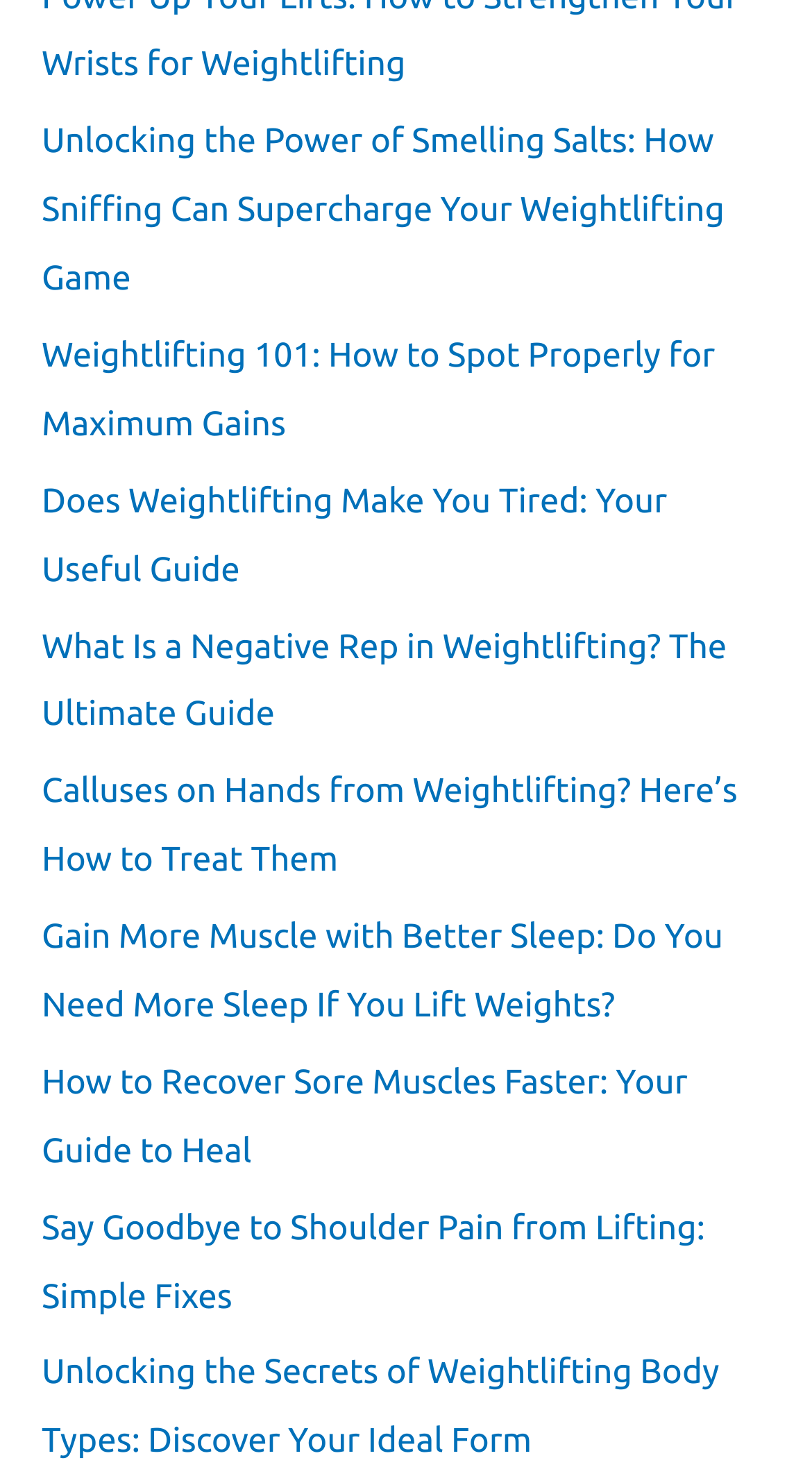Please answer the following question using a single word or phrase: 
What is the main topic of the webpage?

Weightlifting